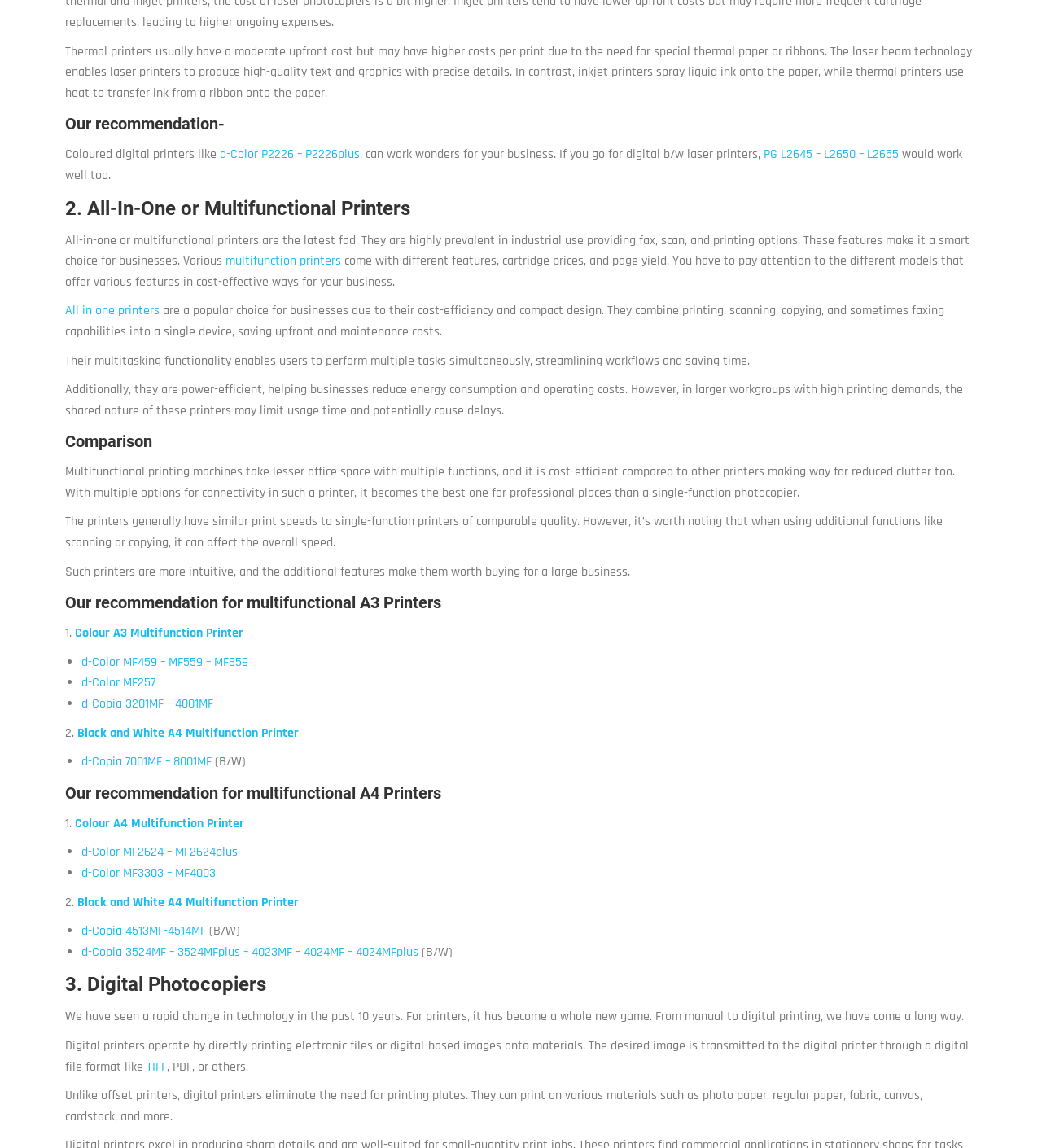Based on what you see in the screenshot, provide a thorough answer to this question: What is the benefit of digital photocopiers?

The text mentions that we have seen a rapid change in technology in the past 10 years, and for printers, it has become a whole new game, from manual to digital printing, we have come a long way.